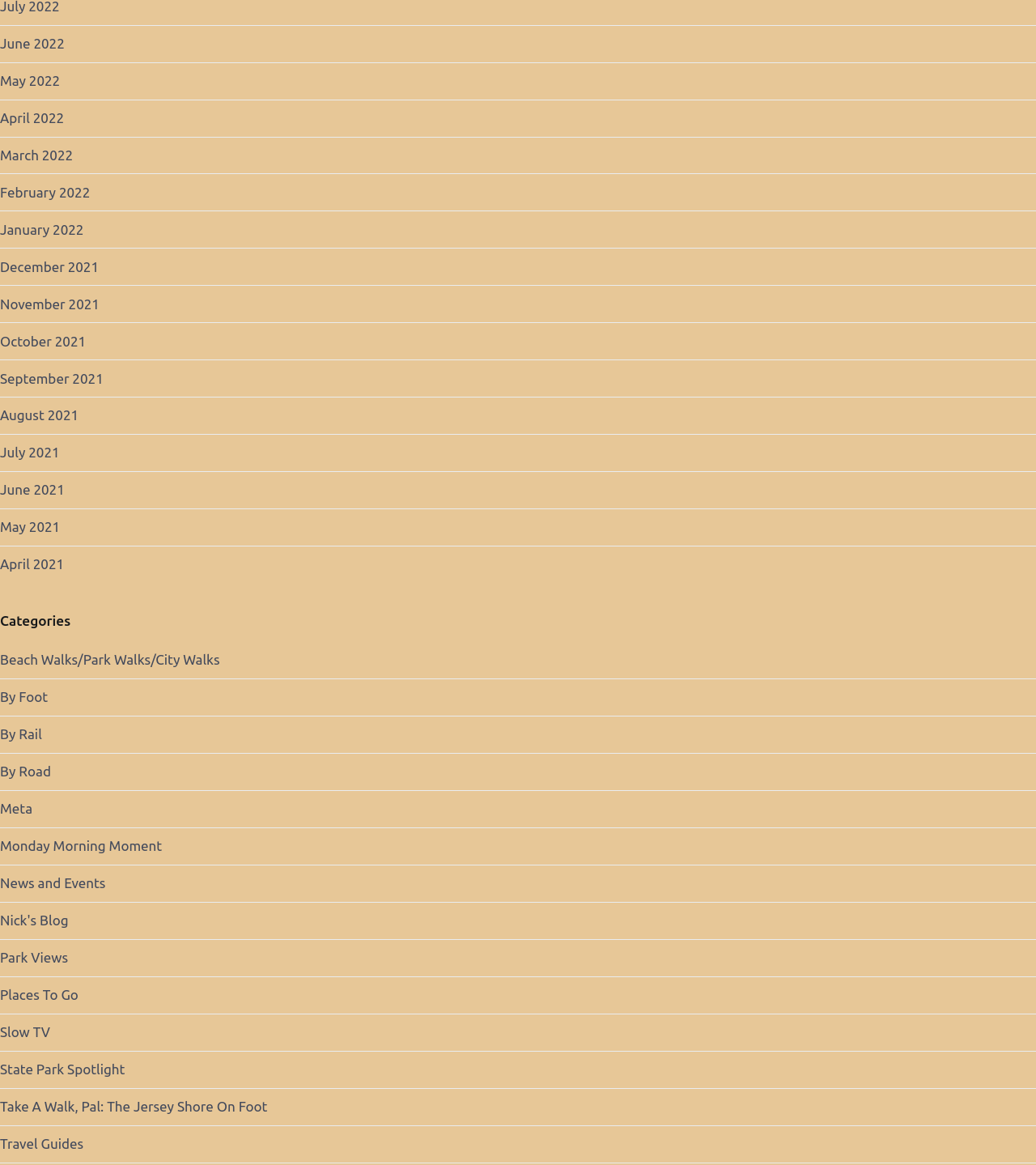Answer succinctly with a single word or phrase:
What is the longest link text under the 'Categories' heading?

Take A Walk, Pal: The Jersey Shore On Foot